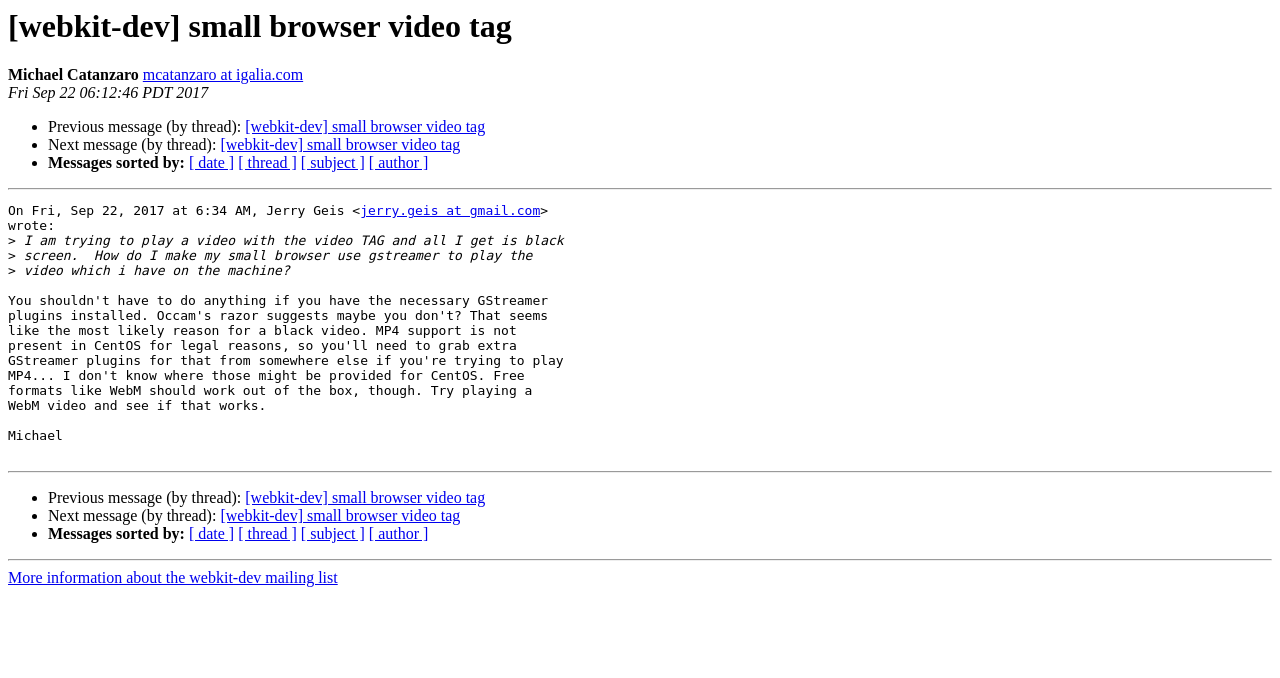Provide a short, one-word or phrase answer to the question below:
How many links are there in the message?

5